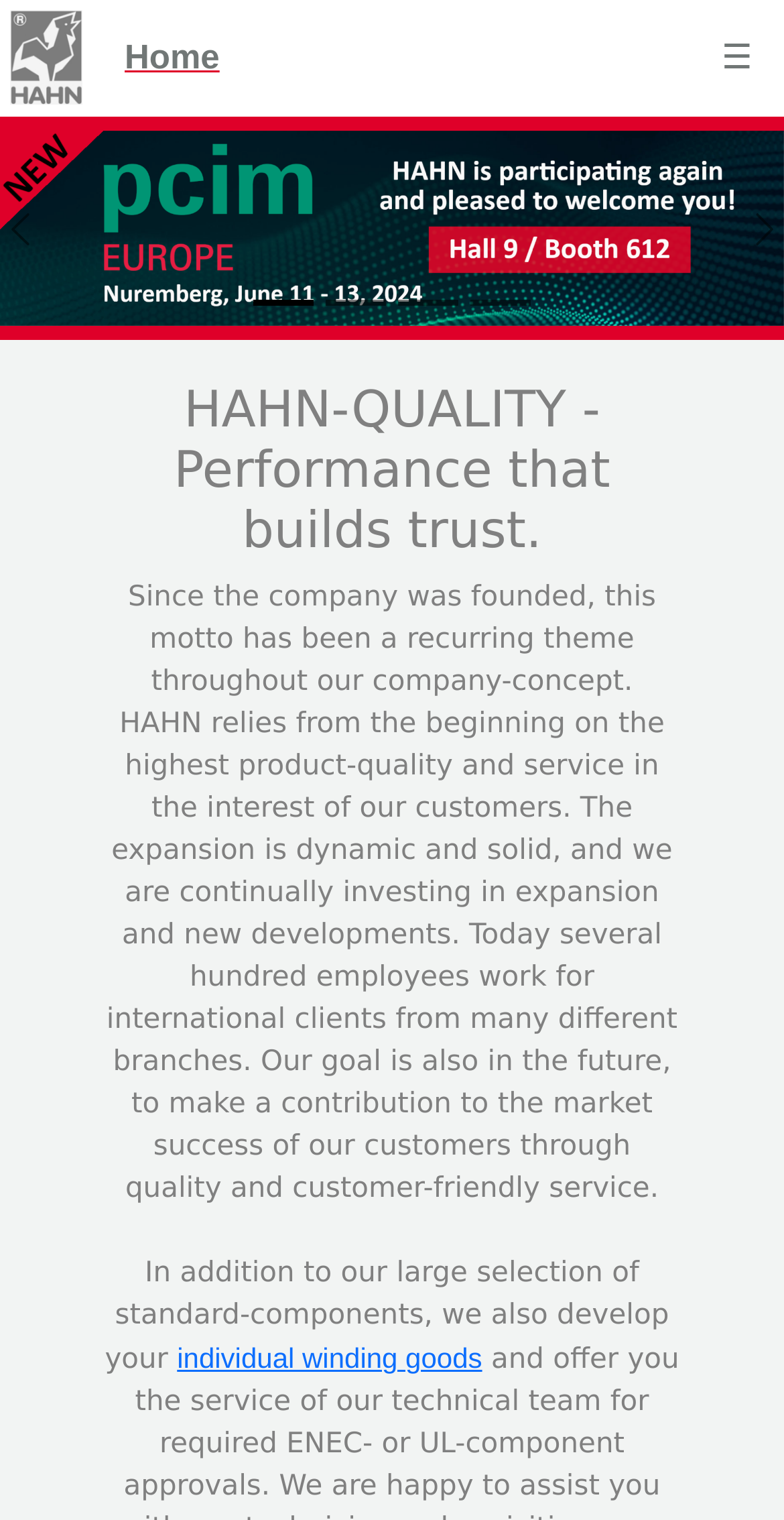How many employees work for the company?
Please provide a single word or phrase based on the screenshot.

Several hundred